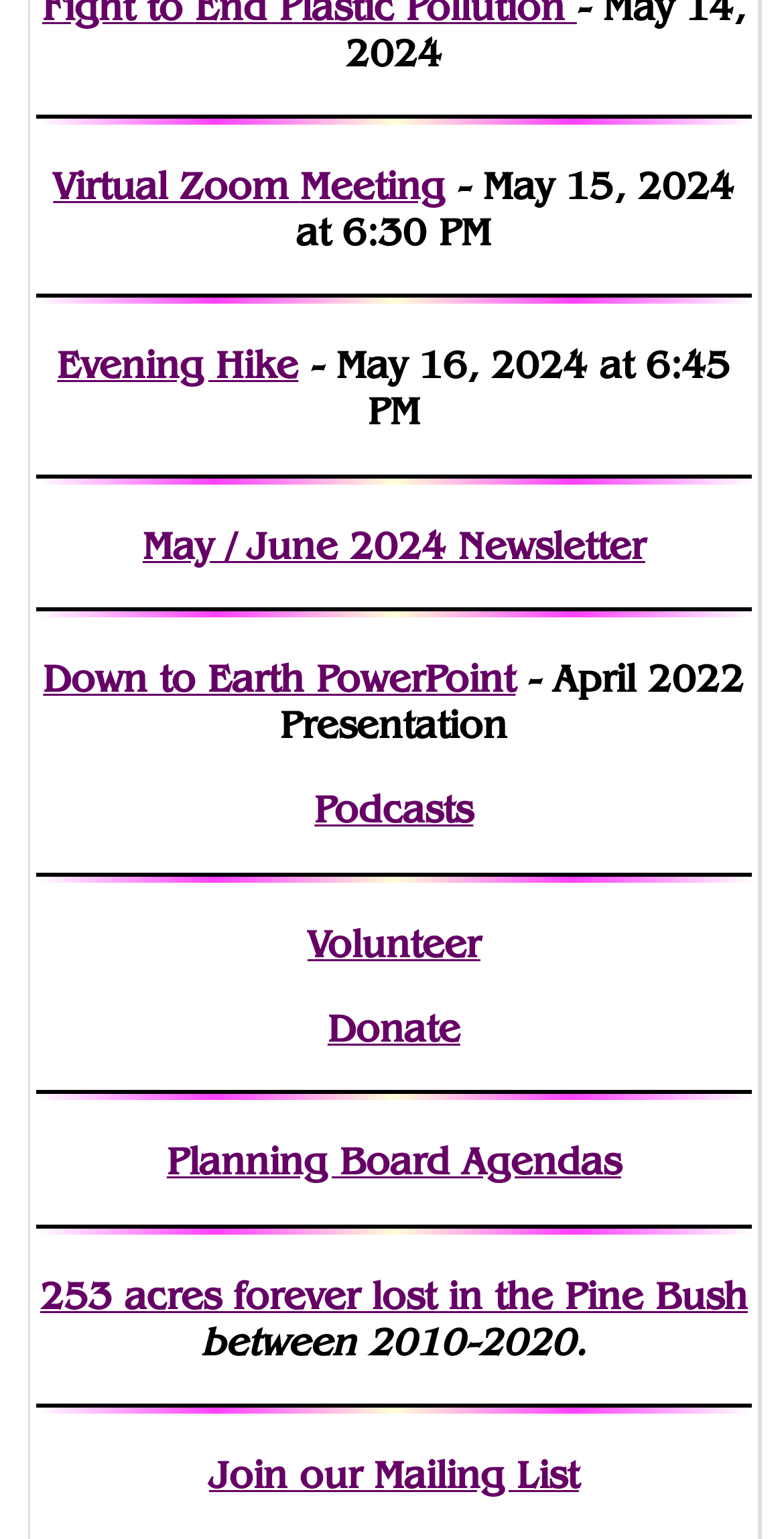Please determine the bounding box coordinates of the element to click on in order to accomplish the following task: "Join the Mailing List". Ensure the coordinates are four float numbers ranging from 0 to 1, i.e., [left, top, right, bottom].

[0.367, 0.943, 0.738, 0.974]